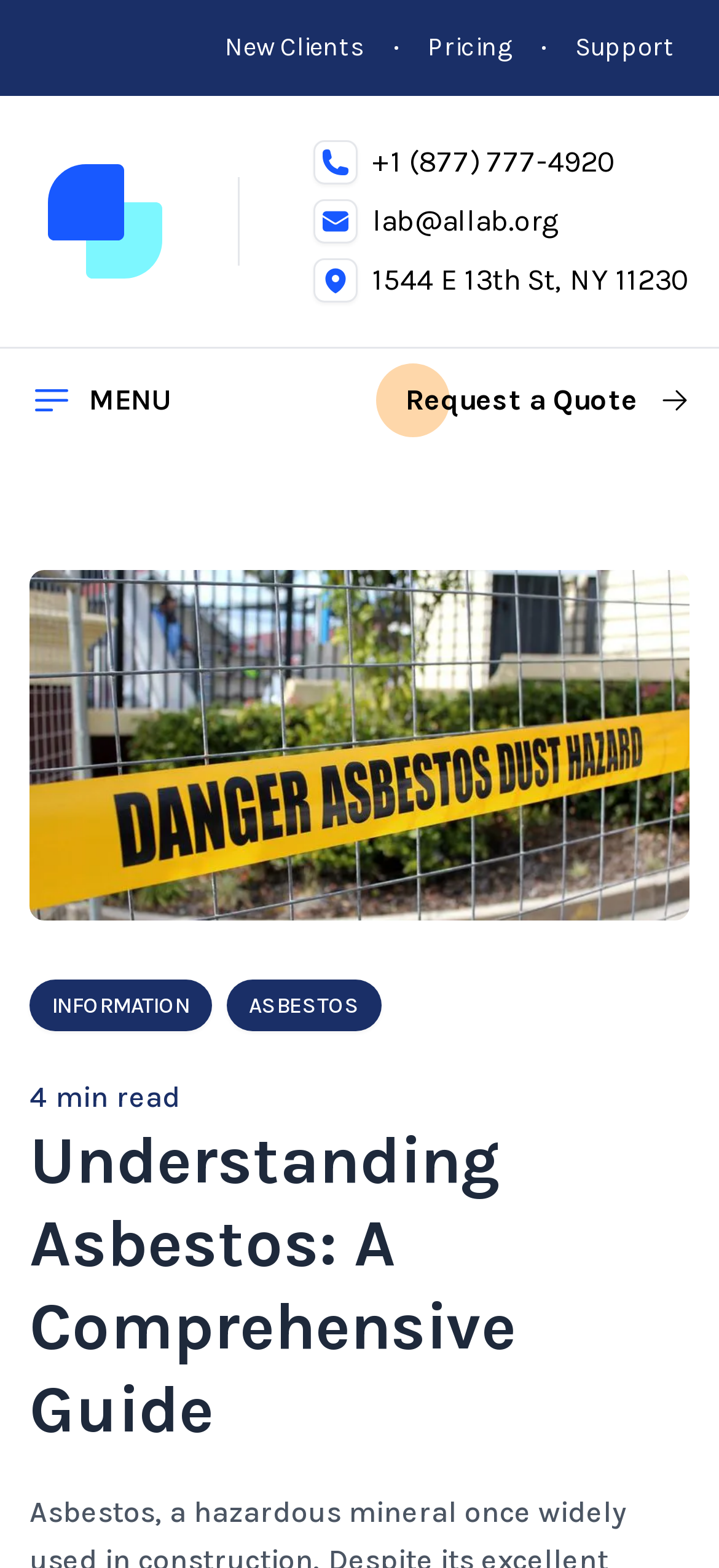What is the phone number of the company?
Using the image as a reference, give an elaborate response to the question.

I found the phone number by looking at the top section of the webpage, where the company's contact information is displayed. The phone number is listed as a link, and it is +1 (877) 777-4920.